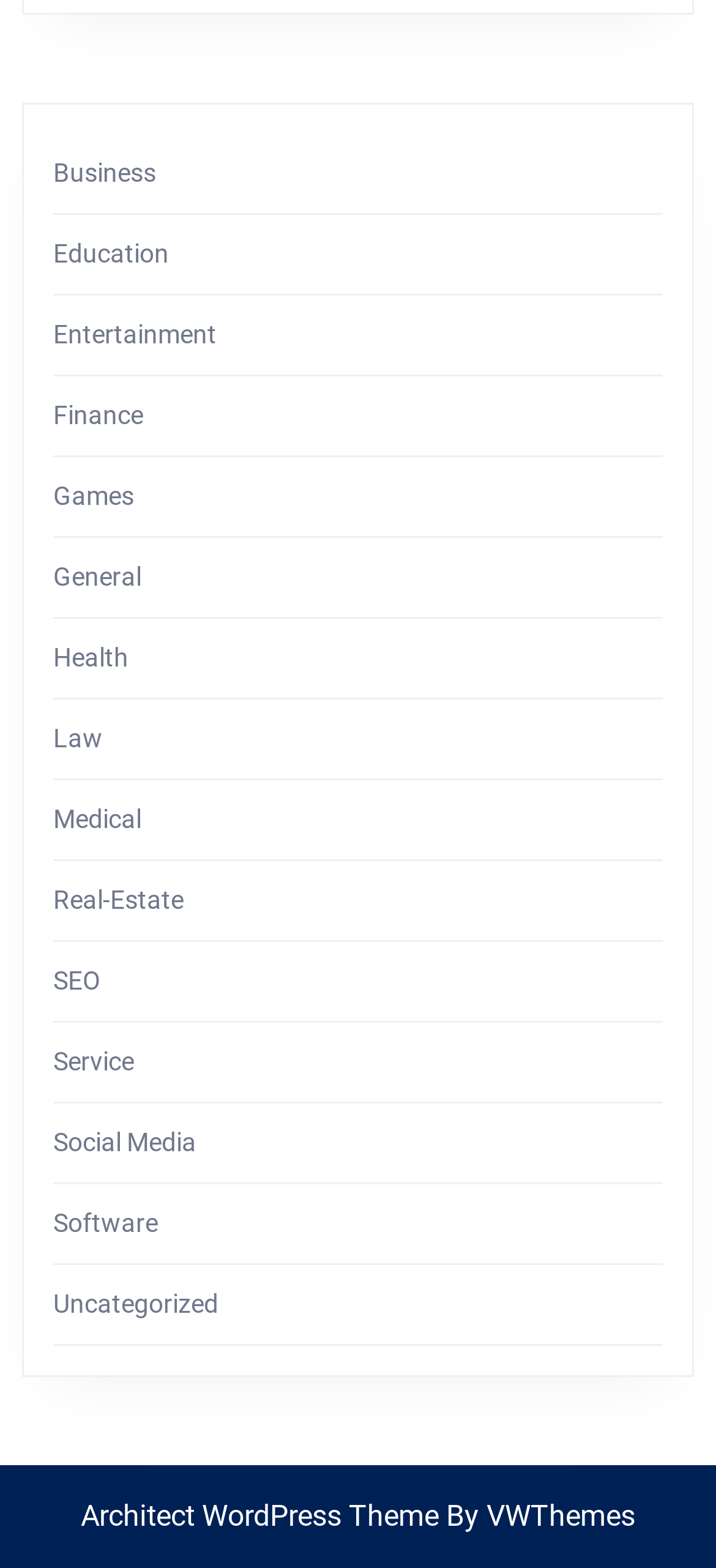Provide your answer in one word or a succinct phrase for the question: 
What is the last category link on the webpage?

Uncategorized